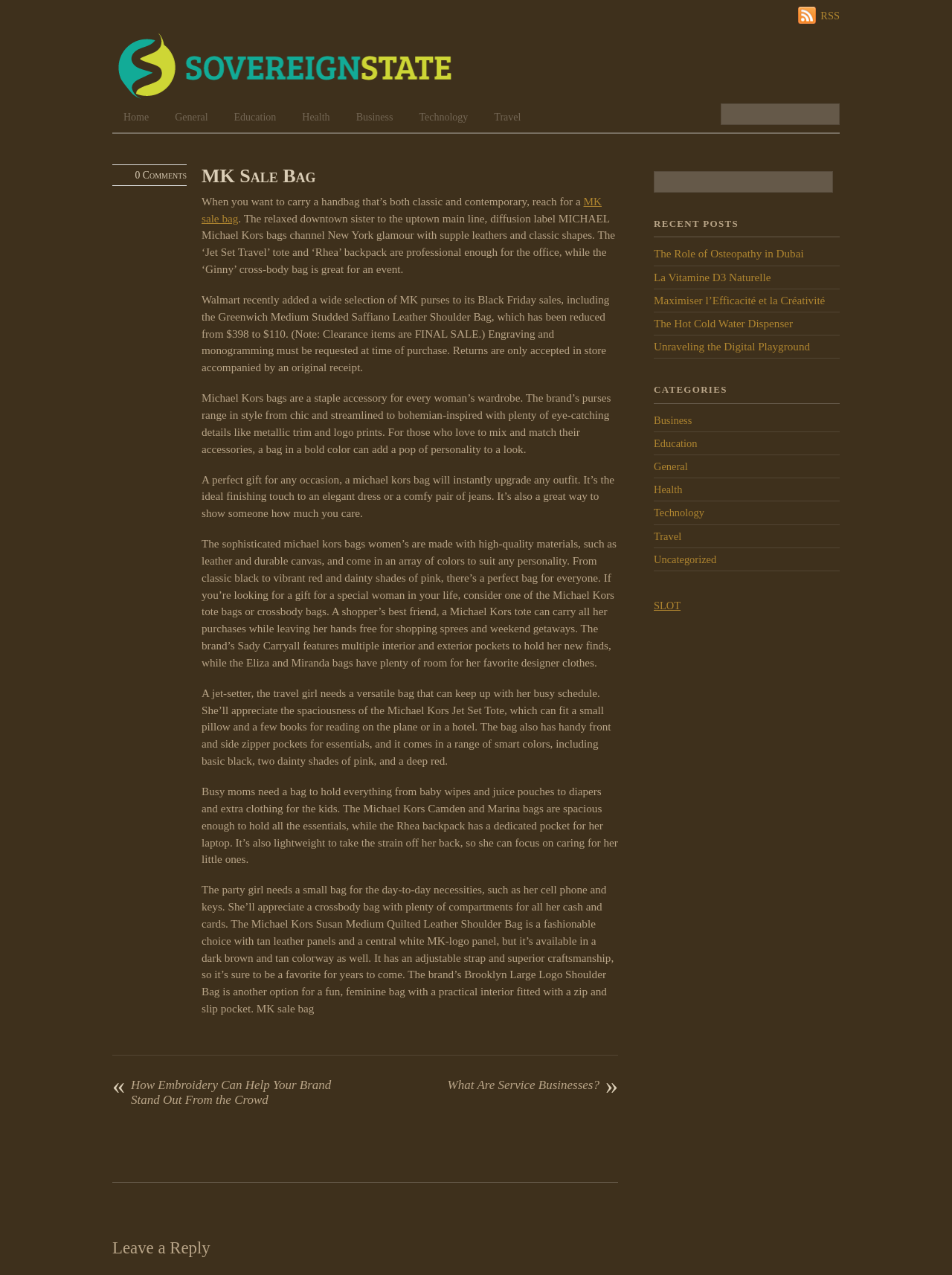Identify the bounding box coordinates of the element to click to follow this instruction: 'Click on the write to us link'. Ensure the coordinates are four float values between 0 and 1, provided as [left, top, right, bottom].

None